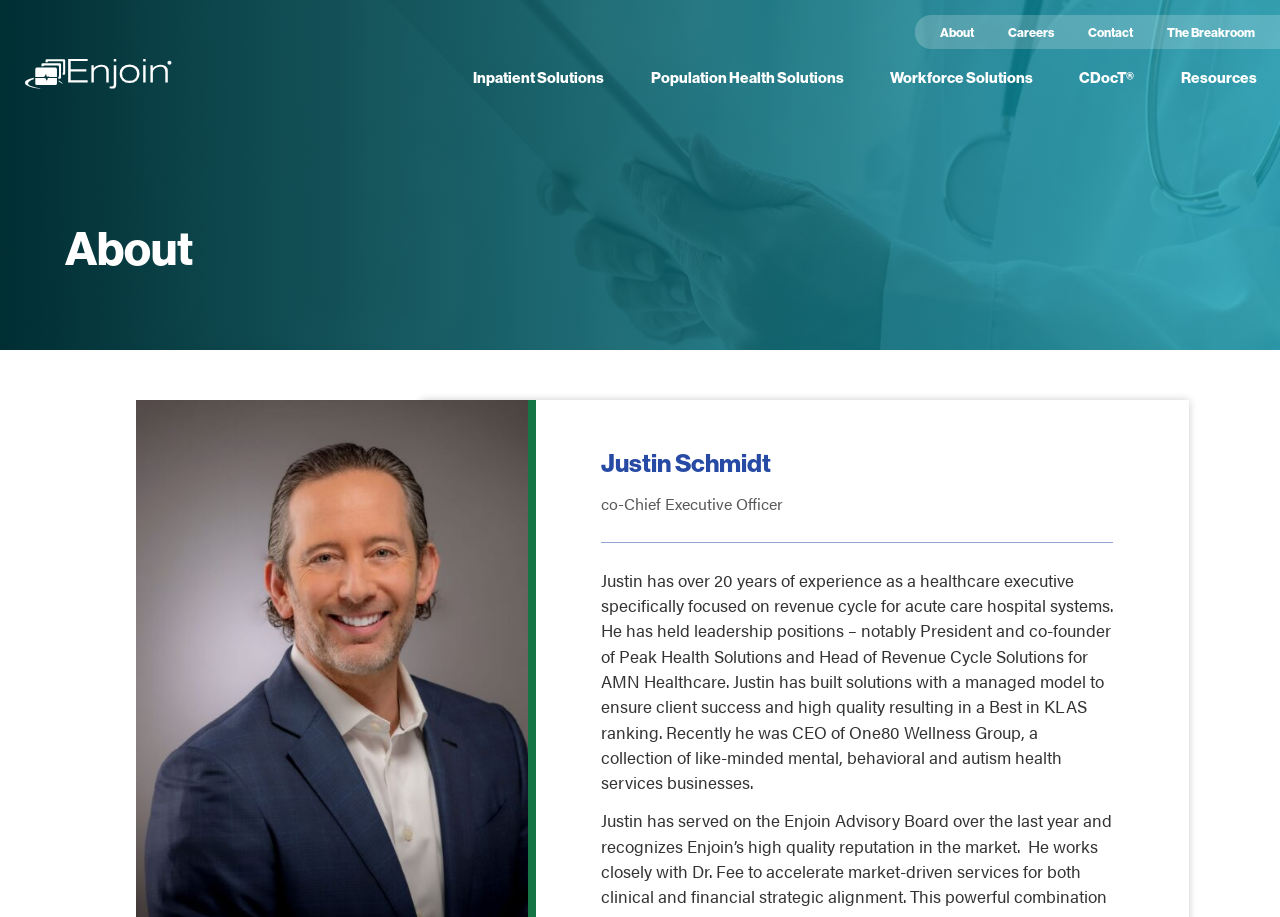Analyze the image and answer the question with as much detail as possible: 
How many years of experience does Justin Schmidt have?

I found the answer by reading the text in the StaticText element which describes Justin Schmidt's experience. It says 'over 20 years of experience as a healthcare executive'.